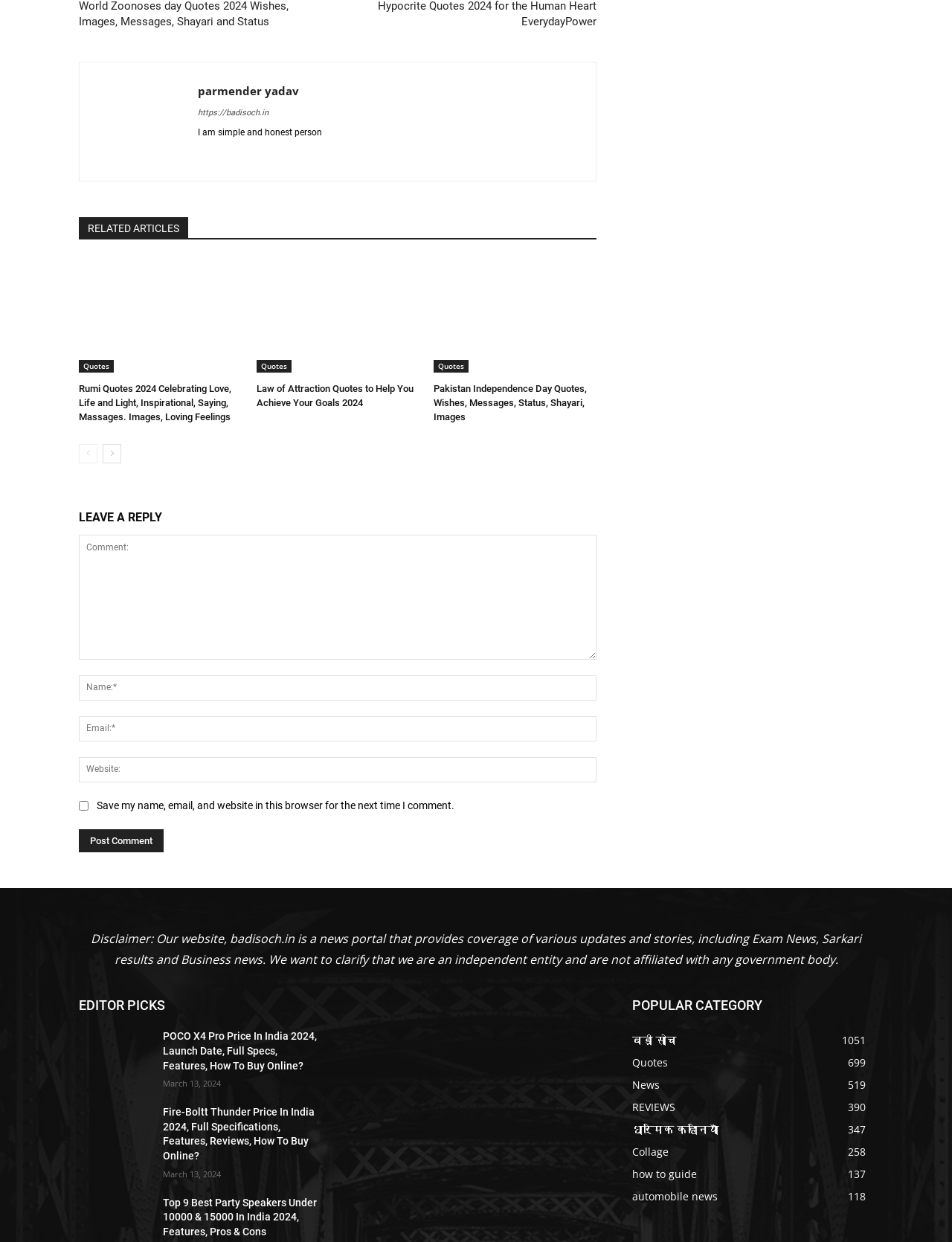Please identify the bounding box coordinates of the clickable area that will fulfill the following instruction: "Post a comment". The coordinates should be in the format of four float numbers between 0 and 1, i.e., [left, top, right, bottom].

[0.083, 0.667, 0.172, 0.685]